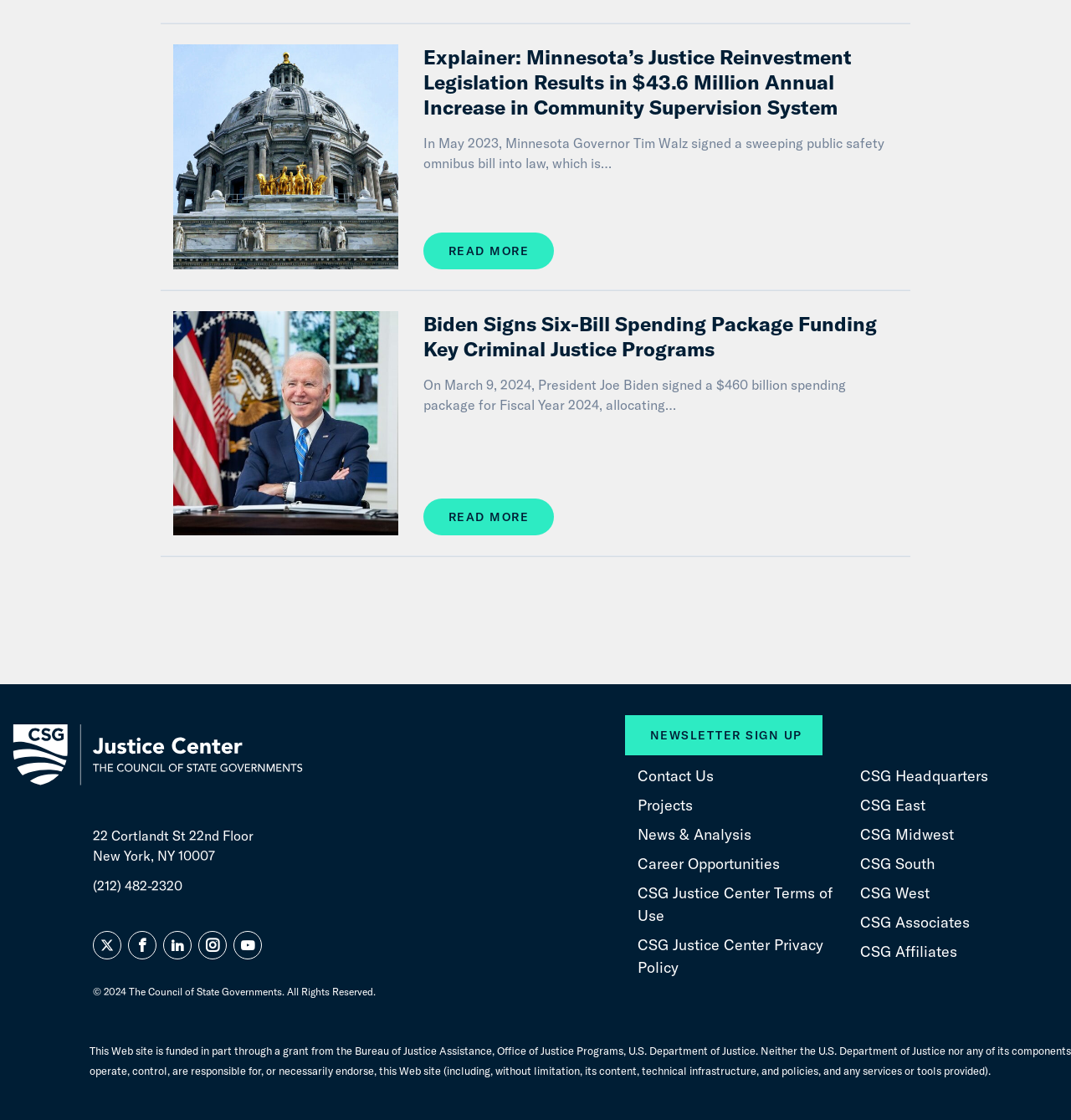How many social media buttons are present?
Answer the question with a single word or phrase derived from the image.

5